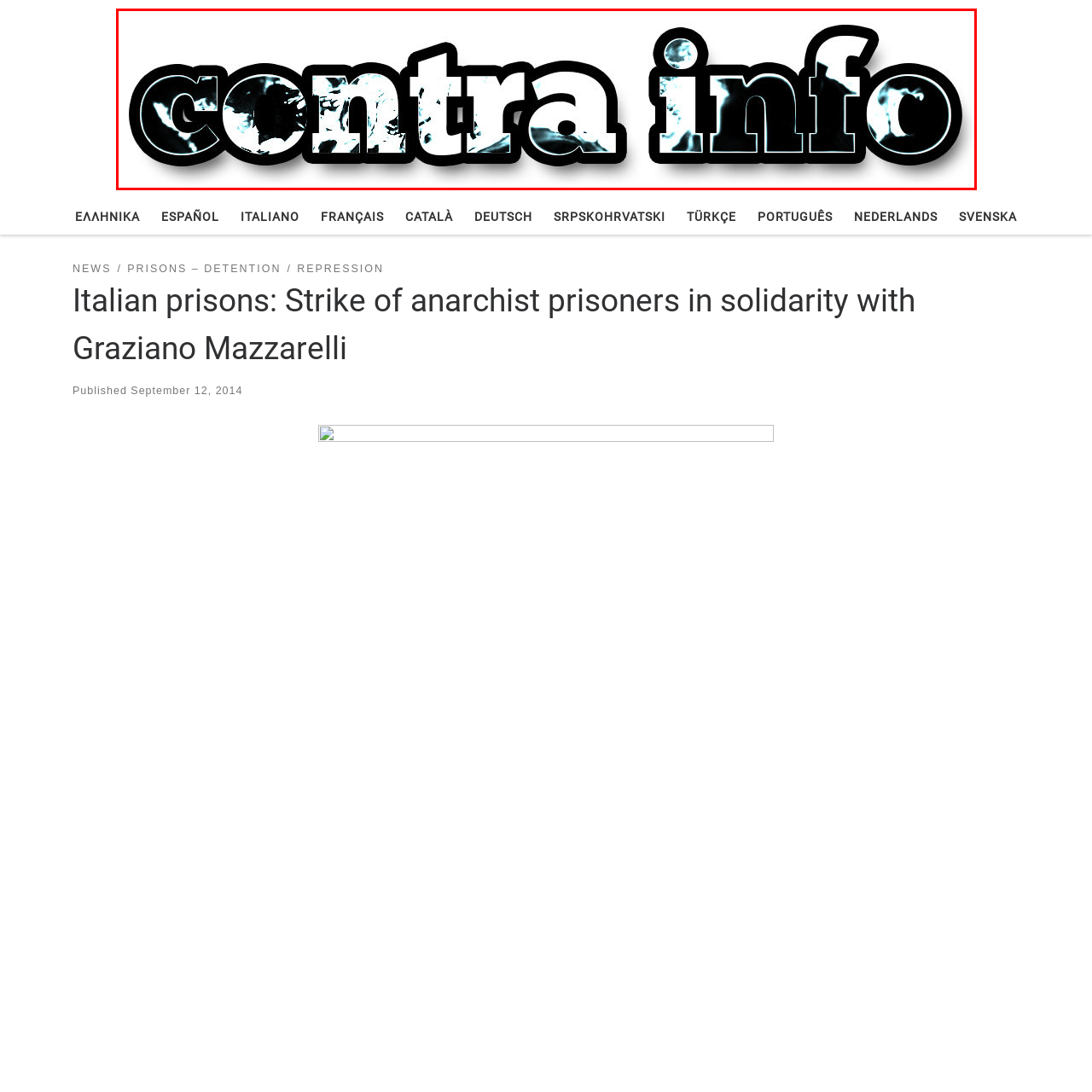What is the theme associated with the platform?
Inspect the image within the red bounding box and answer the question in detail.

The caption states that the visual motif of the title conveys a sense of dynamism and modernity, reflecting the themes of activism and alternative information associated with the platform.